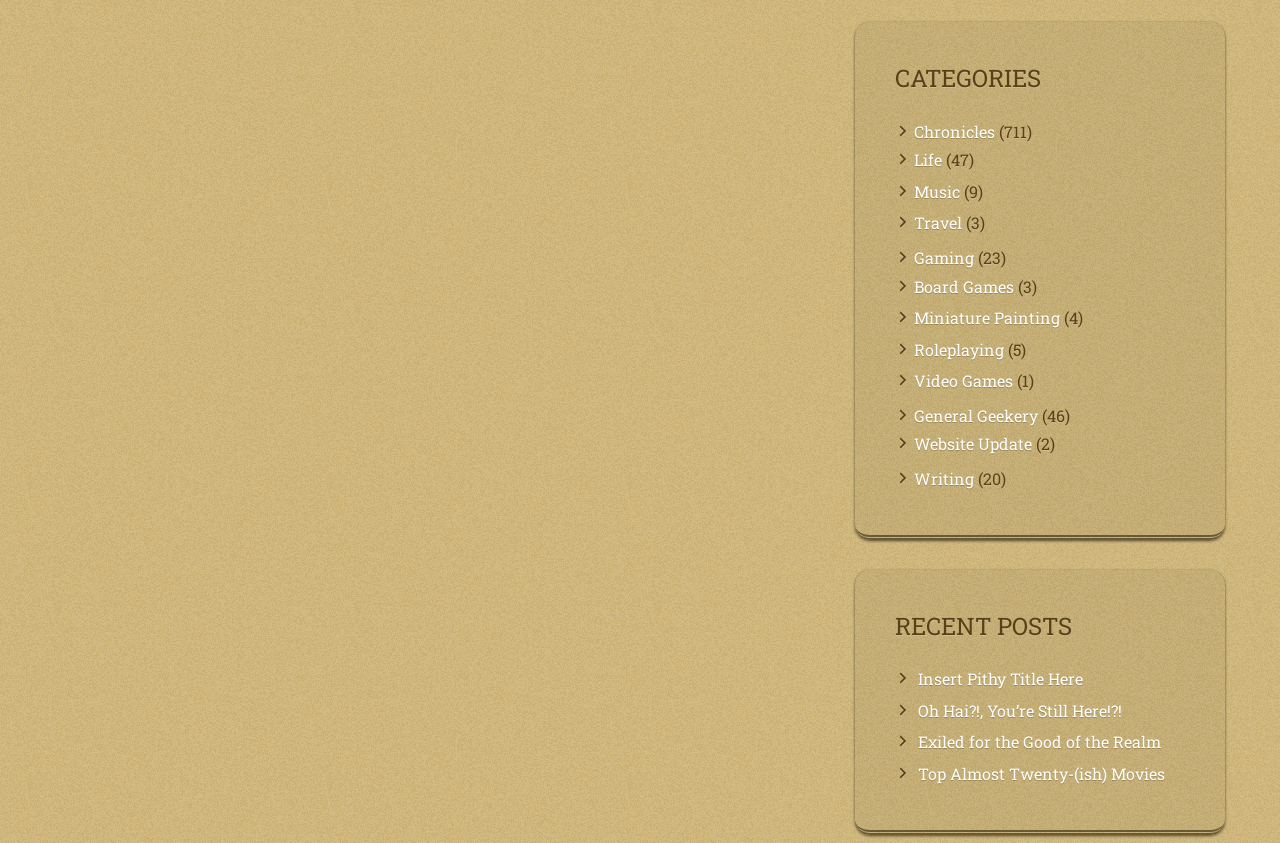Using the given description, provide the bounding box coordinates formatted as (top-left x, top-left y, bottom-right x, bottom-right y), with all values being floating point numbers between 0 and 1. Description: Life

[0.714, 0.177, 0.736, 0.202]